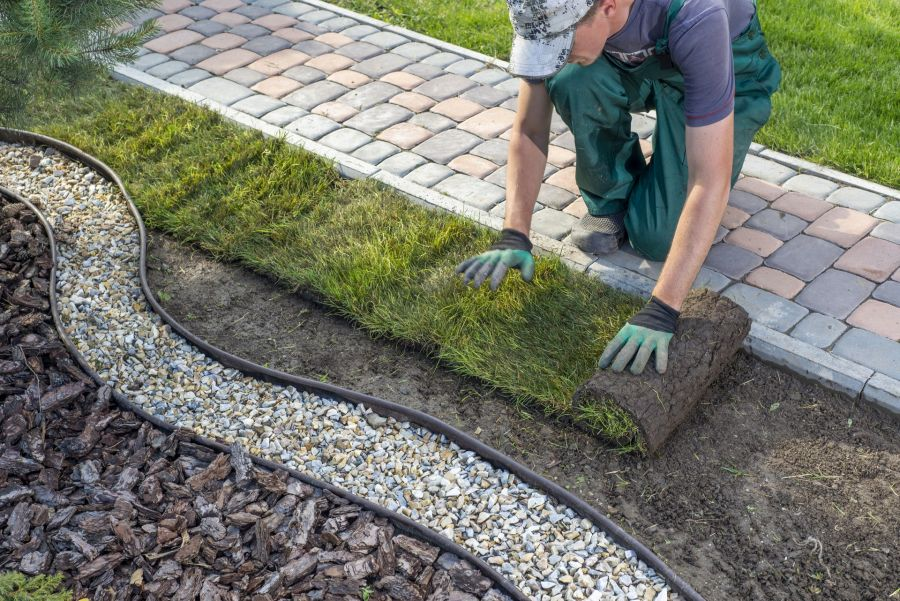Summarize the image with a detailed caption.

The image captures a skilled landscaper engaged in the process of sod installation, laying down a freshly cut piece of grass in a garden setting. Dressed in practical work attire, including a cap and gloves for protection, the individual is focused on ensuring proper alignment as they place the sod on the prepared soil. Surrounding the area, you can see a neatly arranged path made of interlocking stones, along with a decorative border composed of gravel and mulch, enhancing the visual appeal of the landscape. This scene exemplifies the expertise of J Landscaping, a company dedicated to transforming outdoor spaces into lush, green environments since 2015. Whether for residential or commercial properties, their commitment to quality sod installation ensures homeowners can enjoy a beautiful lawn right from the start.